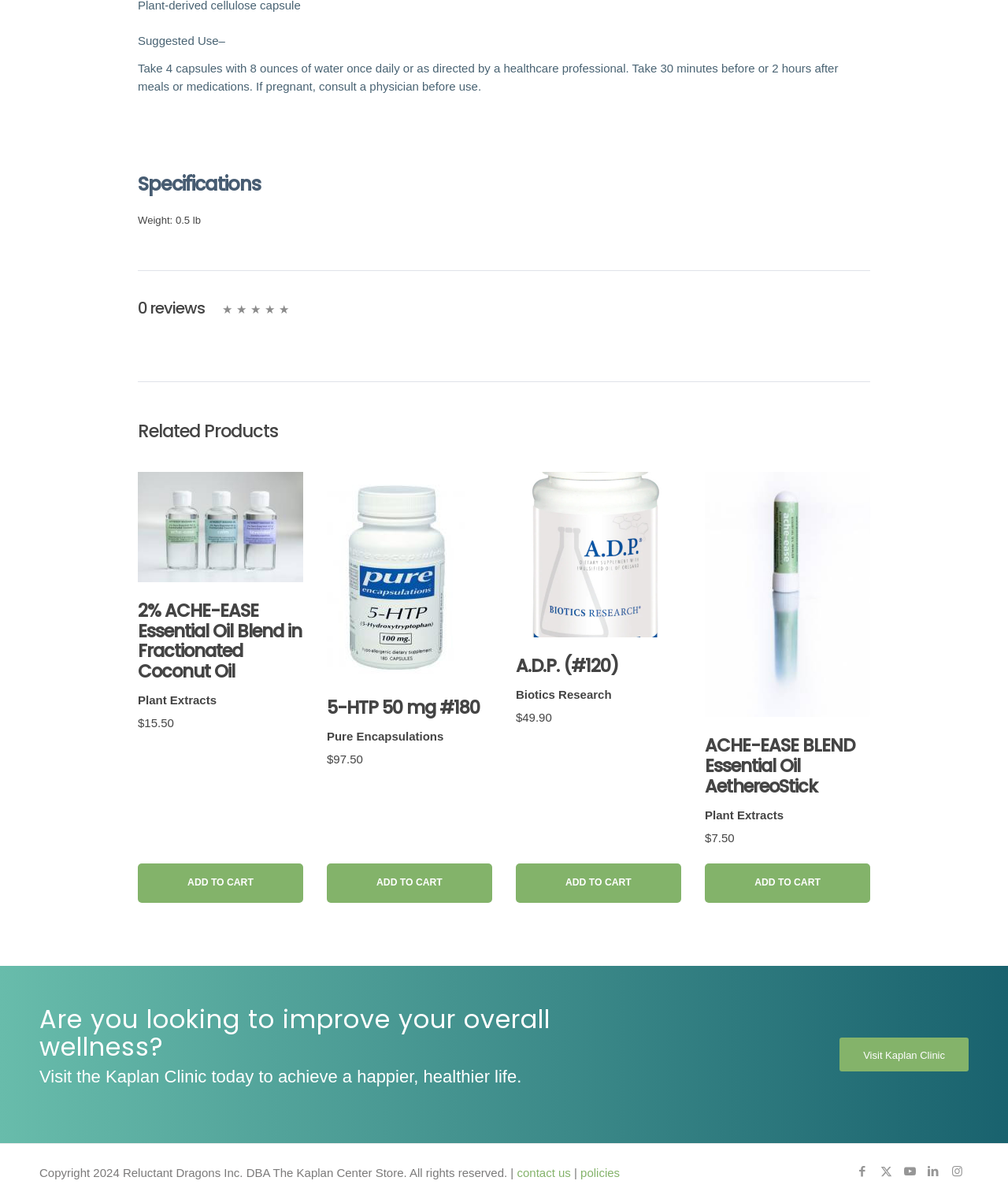Identify the bounding box coordinates for the element you need to click to achieve the following task: "Click the 'ADD TO CART' button for 2% ACHE-EASE Essential Oil Blend in Fractionated Coconut Oil". Provide the bounding box coordinates as four float numbers between 0 and 1, in the form [left, top, right, bottom].

[0.137, 0.718, 0.301, 0.75]